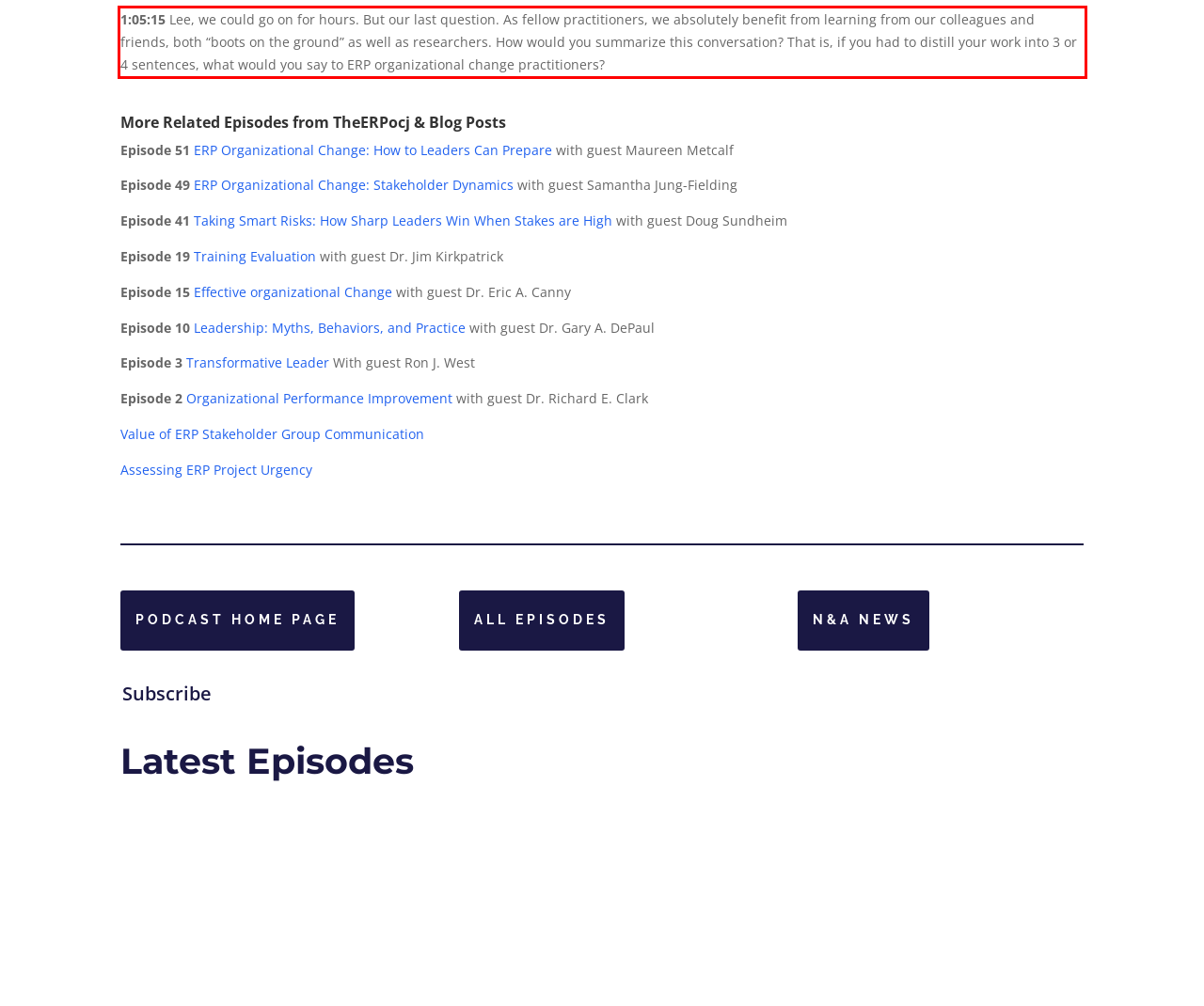Please identify and extract the text content from the UI element encased in a red bounding box on the provided webpage screenshot.

1:05:15 Lee, we could go on for hours. But our last question. As fellow practitioners, we absolutely benefit from learning from our colleagues and friends, both “boots on the ground” as well as researchers. How would you summarize this conversation? That is, if you had to distill your work into 3 or 4 sentences, what would you say to ERP organizational change practitioners?